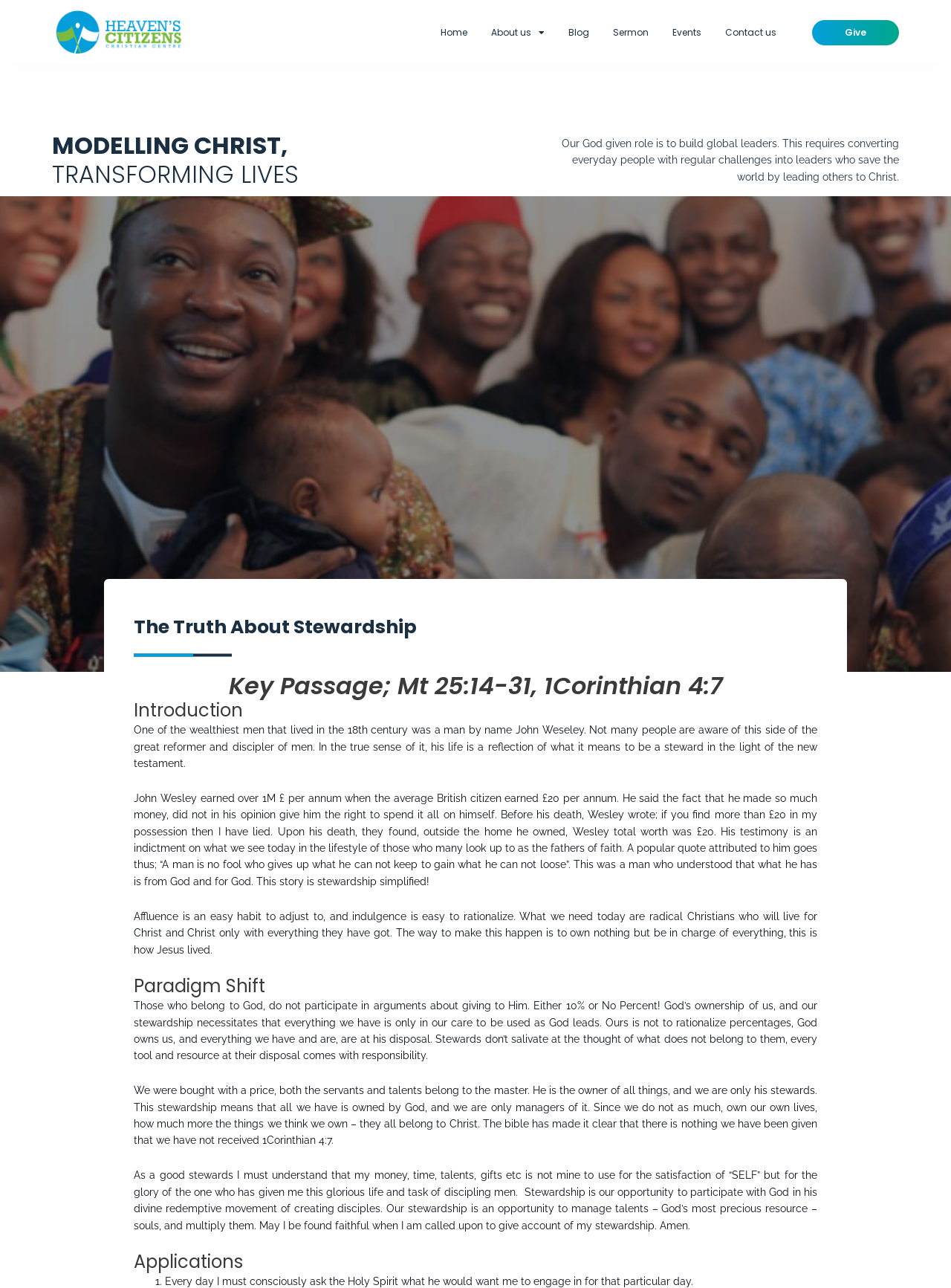Determine the bounding box coordinates for the HTML element described here: "Give".

[0.854, 0.015, 0.945, 0.035]